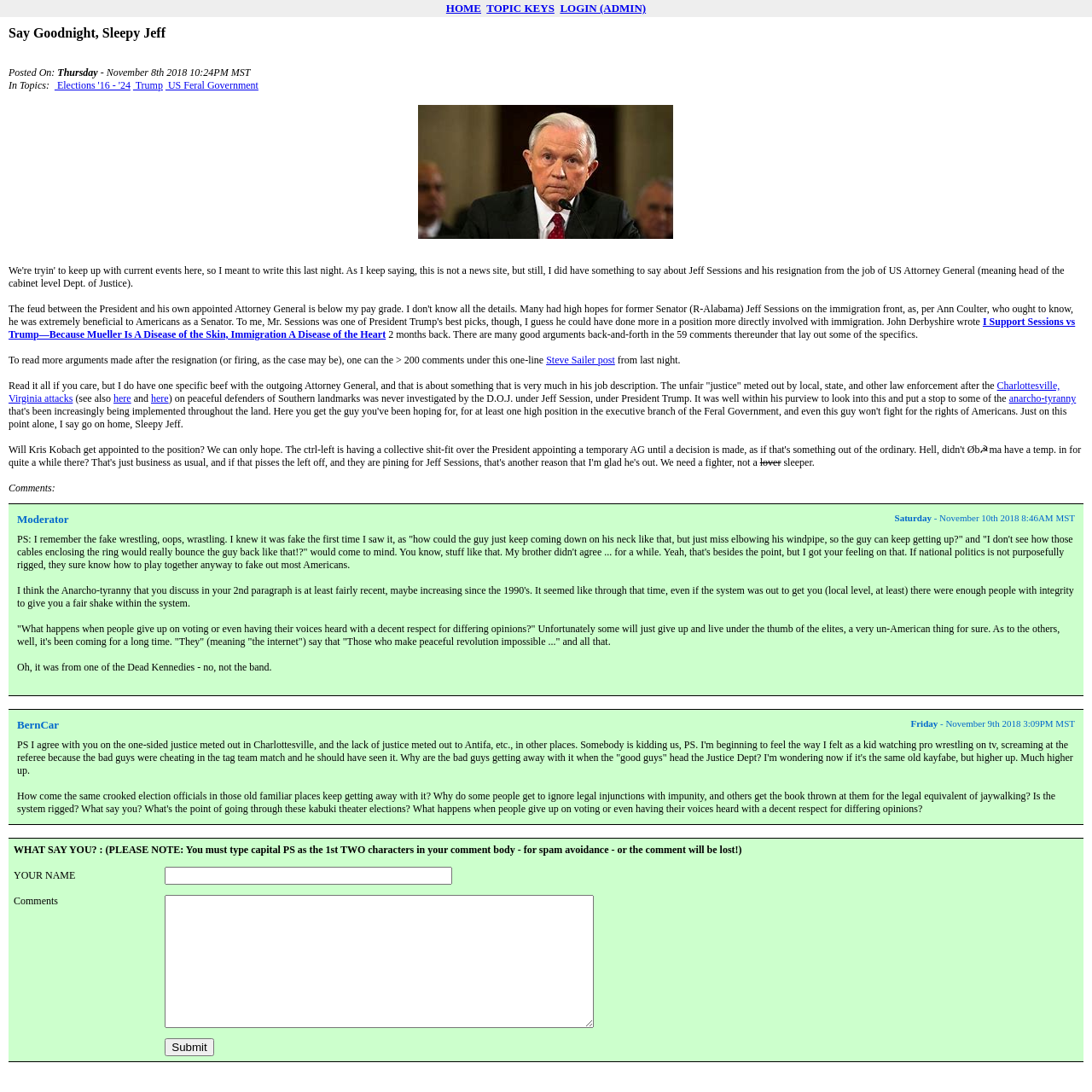Please identify the coordinates of the bounding box that should be clicked to fulfill this instruction: "Click on the 'TOPIC KEYS' link".

[0.446, 0.002, 0.508, 0.013]